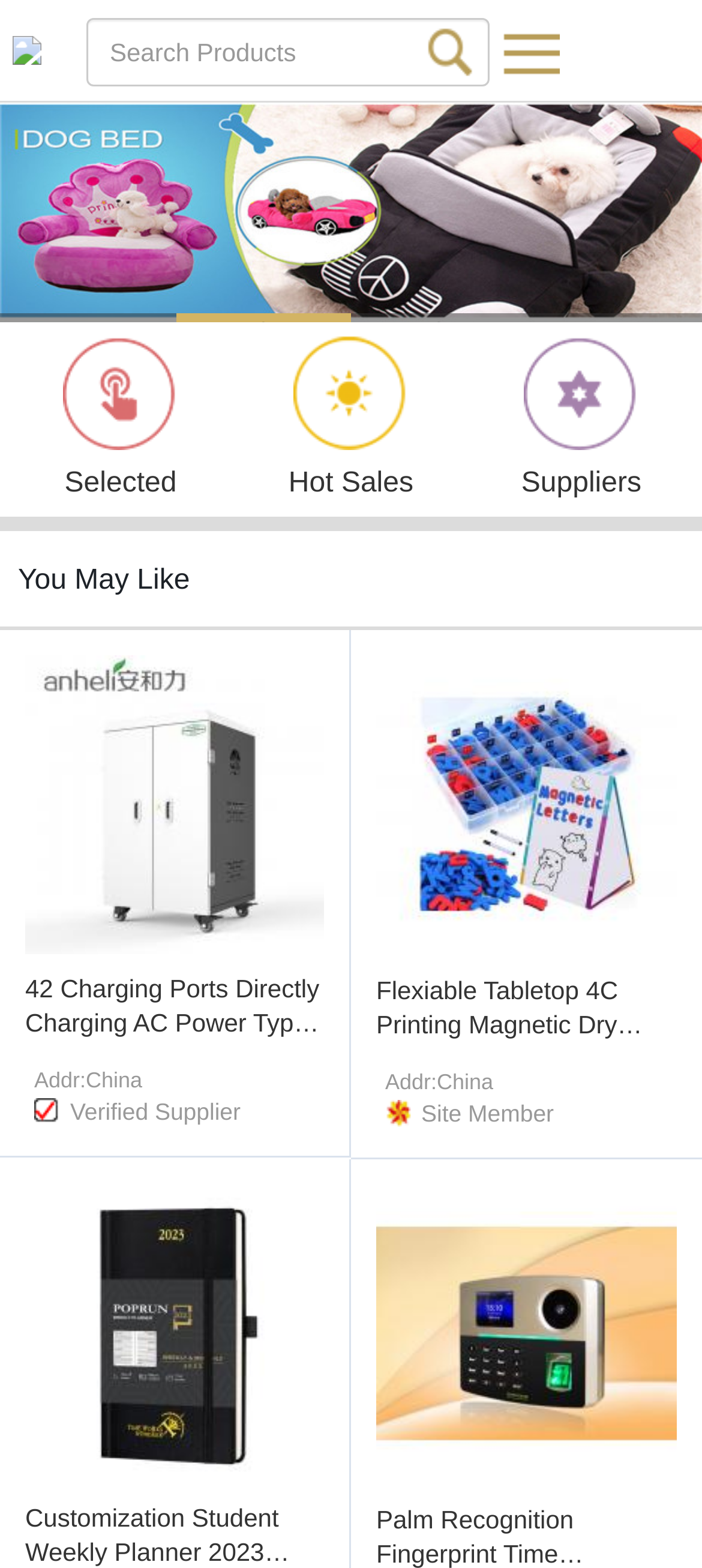How many navigation links are in the top navigation bar?
Please provide a single word or phrase based on the screenshot.

4